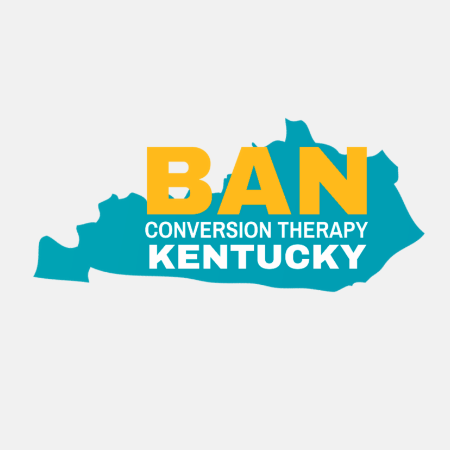What color is the text 'BAN'?
Answer the question with a detailed explanation, including all necessary information.

The bold text 'BAN' is prominently displayed at the top of the image in large, yellow letters, making it a striking visual element.